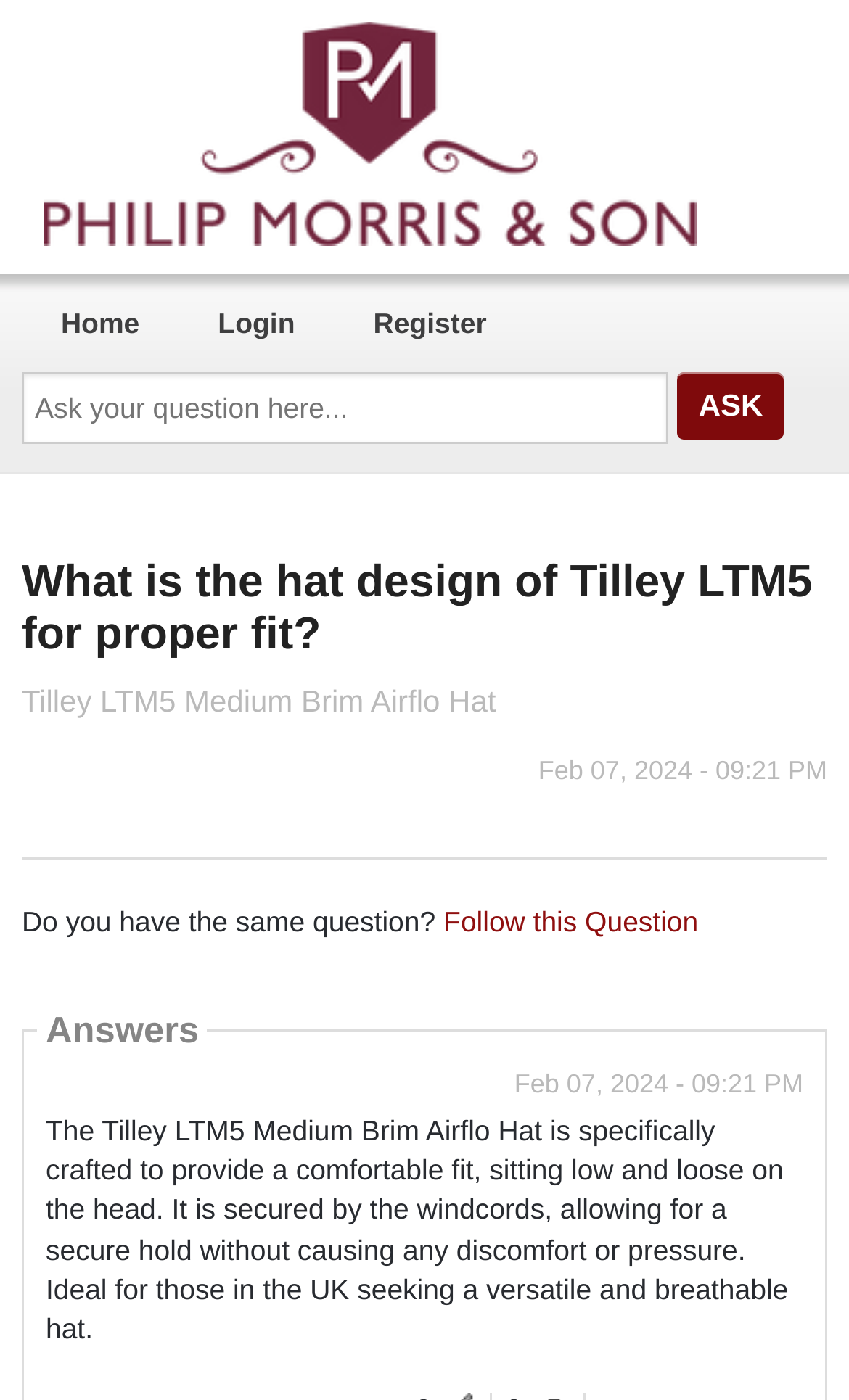What is the date of the answer?
Using the image as a reference, answer the question in detail.

The date of the answer can be found in the text 'Feb 07, 2024 - 09:21 PM' which is located below the answer section.